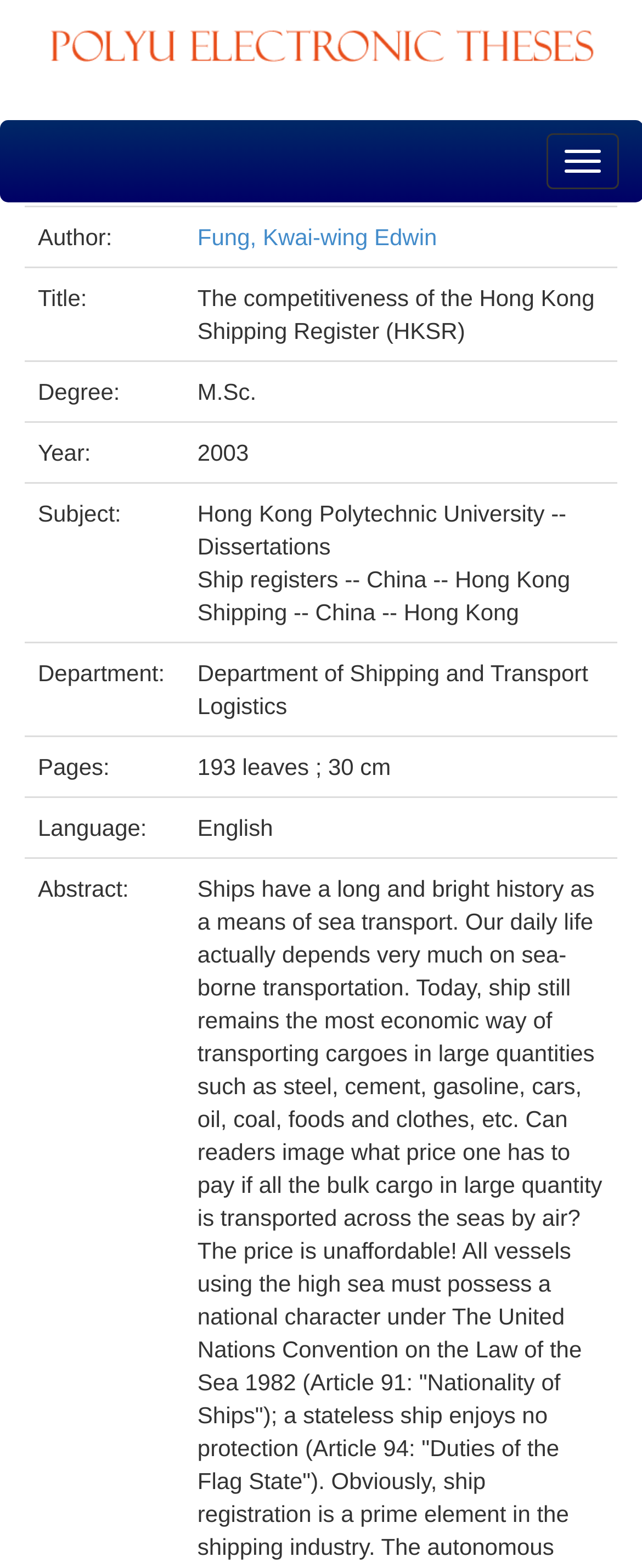Generate a detailed explanation of the webpage's features and information.

This webpage is about a thesis titled "The competitiveness of the Hong Kong Shipping Register (HKSR)" by Fung, Kwai-wing Edwin. At the top, there is a link and an image, which are aligned horizontally and take up most of the width of the page. Below them, there is a button on the right side of the page.

The main content of the page is organized into a grid with multiple rows, each containing two grid cells. The left grid cell in each row contains a label, such as "Author:", "Title:", "Degree:", and so on, while the right grid cell contains the corresponding information. The grid cells are aligned vertically, with the labels on the left and the information on the right.

The information provided includes the author's name, title of the thesis, degree, year, subject, department, and language. The subject field contains a list of keywords related to the thesis, including "Hong Kong Polytechnic University", "Dissertations", "Ship registers", "China", "Hong Kong", and "Shipping". The department is listed as "Department of Shipping and Transport Logistics". The language of the thesis is English.